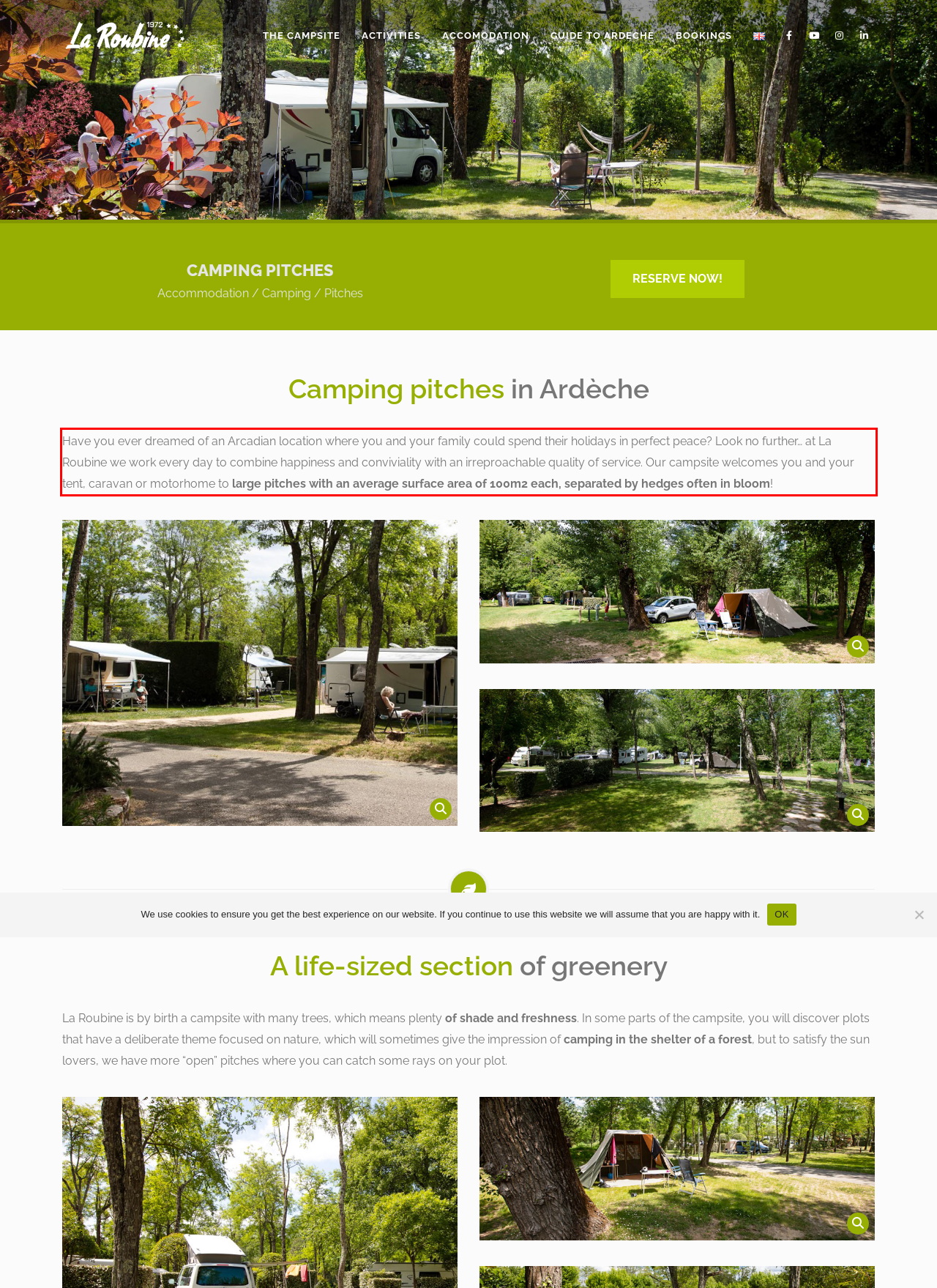Identify and extract the text within the red rectangle in the screenshot of the webpage.

Have you ever dreamed of an Arcadian location where you and your family could spend their holidays in perfect peace? Look no further… at La Roubine we work every day to combine happiness and conviviality with an irreproachable quality of service. Our campsite welcomes you and your tent, caravan or motorhome to large pitches with an average surface area of 100m2 each, separated by hedges often in bloom!